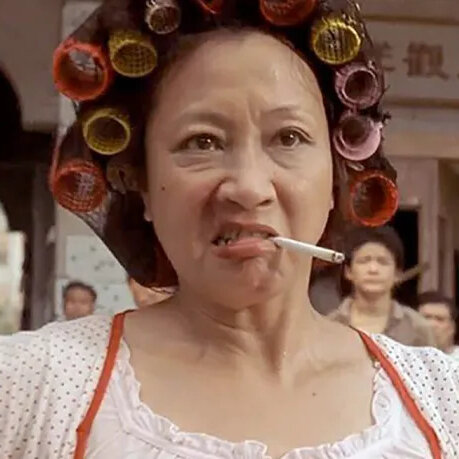What is the genre of the film 'Kung Fu Hustle'?
Answer the question using a single word or phrase, according to the image.

Action and comedy